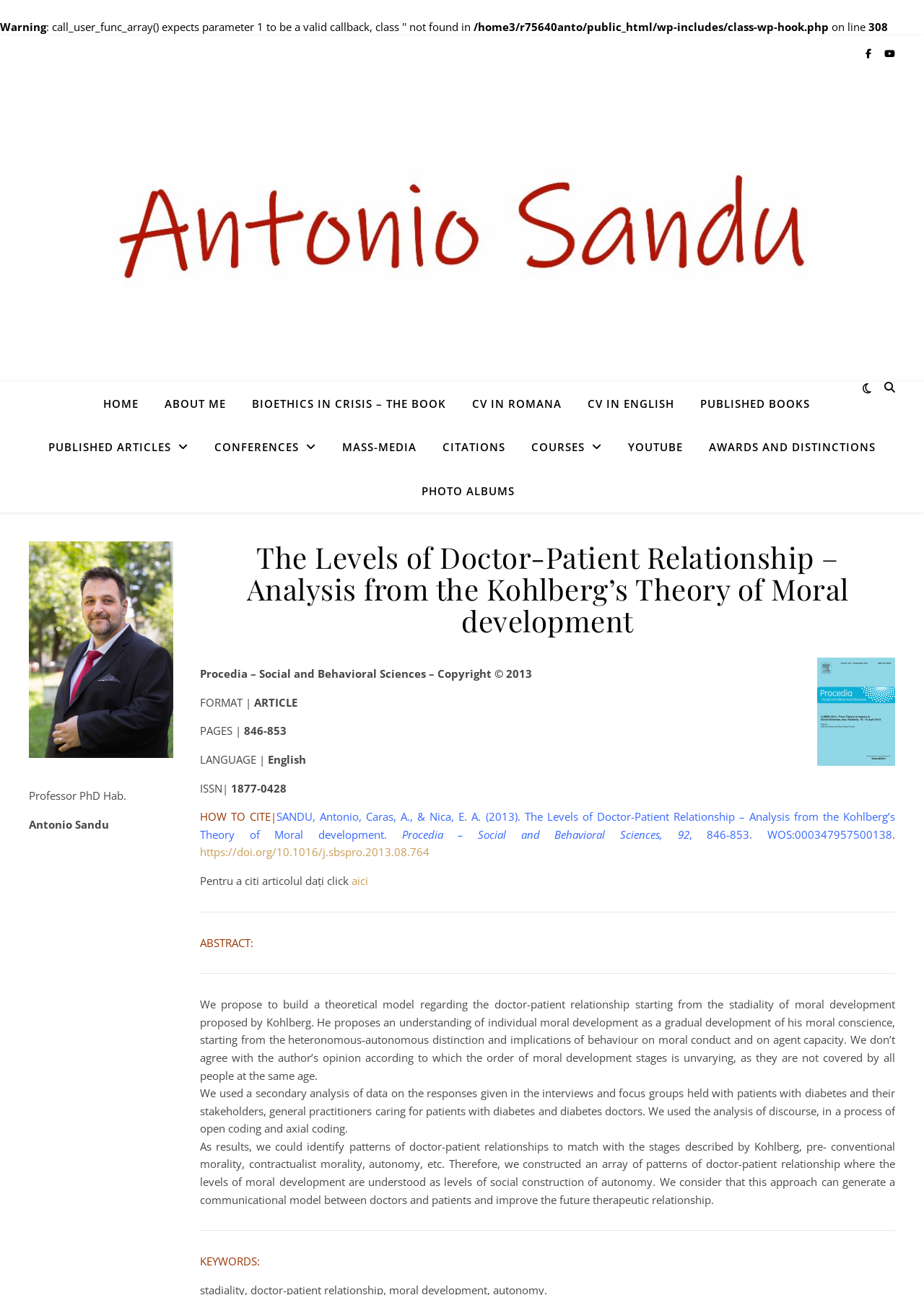Determine the bounding box coordinates for the area that should be clicked to carry out the following instruction: "Click the link to read the article".

[0.38, 0.674, 0.398, 0.686]